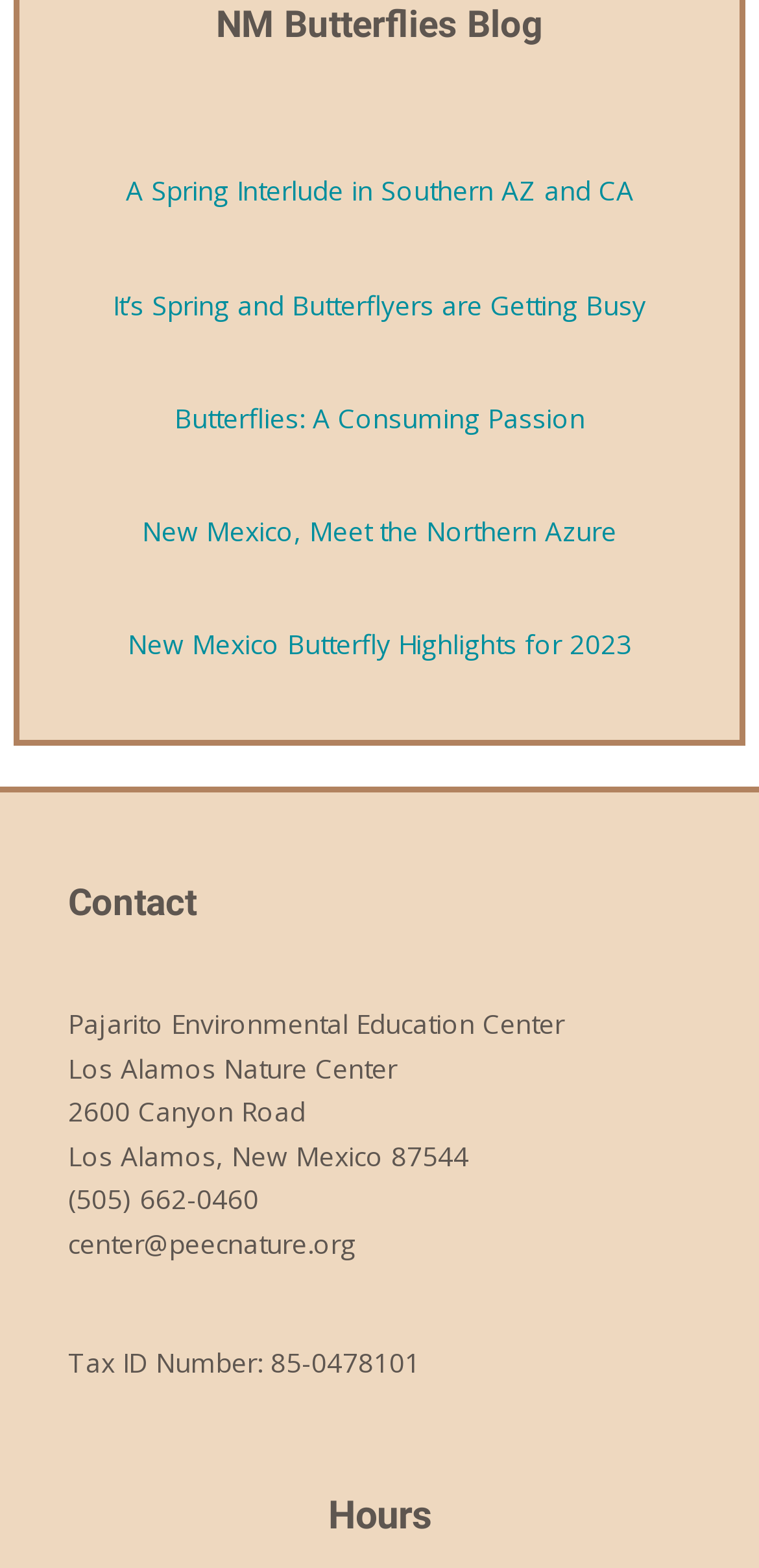What is the subject of the image on the page?
Relying on the image, give a concise answer in one word or a brief phrase.

Tree lizard eating butterfly